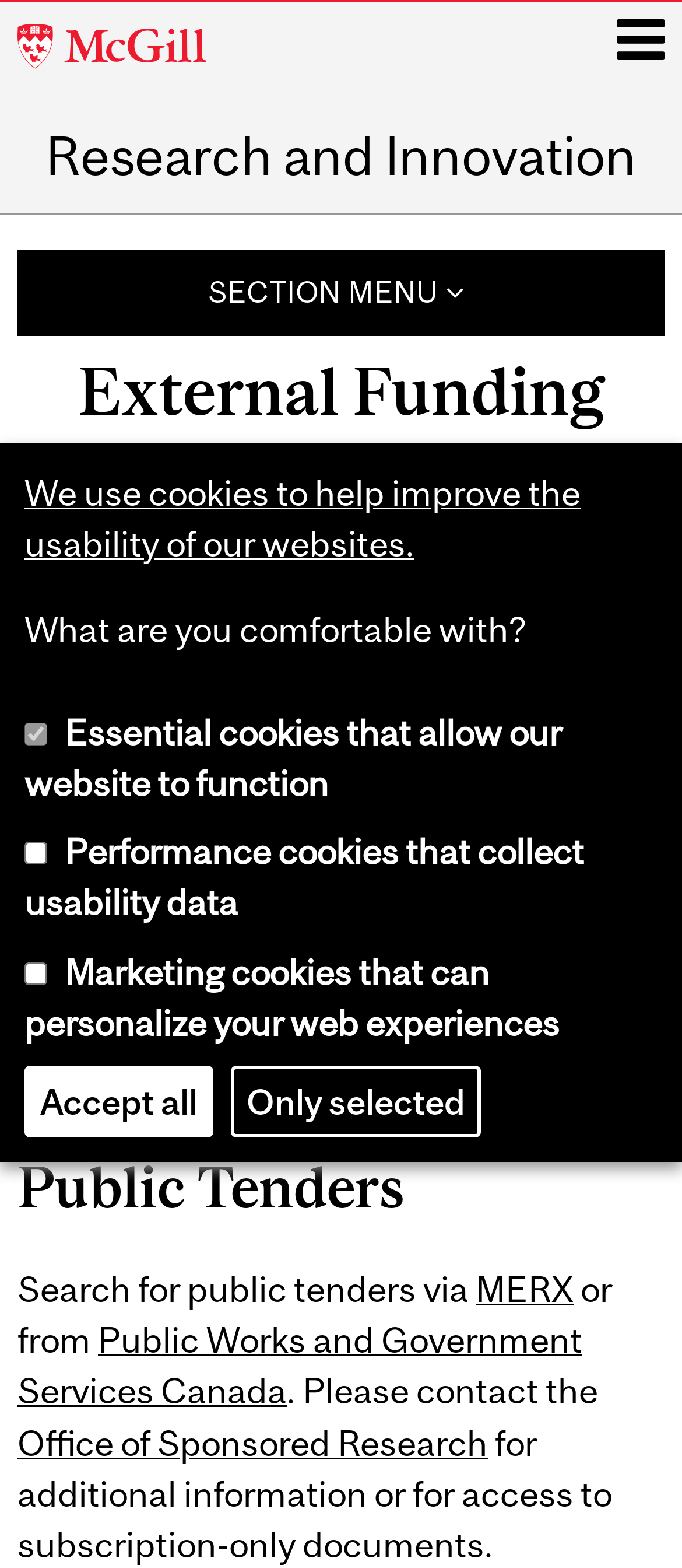Please find the bounding box coordinates of the element that needs to be clicked to perform the following instruction: "Click the McGill University link". The bounding box coordinates should be four float numbers between 0 and 1, represented as [left, top, right, bottom].

[0.025, 0.007, 0.499, 0.056]